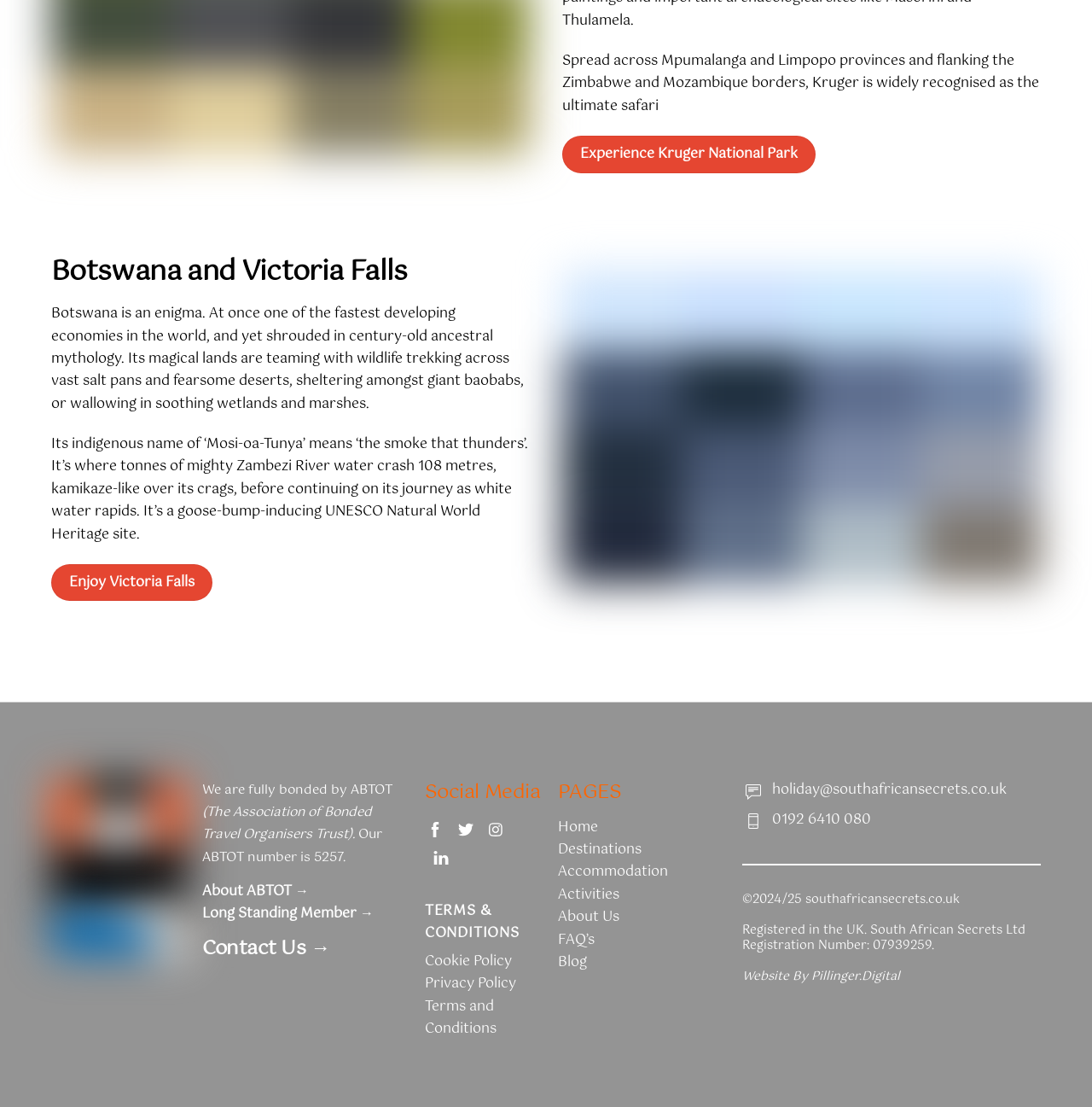Provide the bounding box coordinates of the HTML element described by the text: "Experience Kruger National Park". The coordinates should be in the format [left, top, right, bottom] with values between 0 and 1.

[0.514, 0.123, 0.747, 0.156]